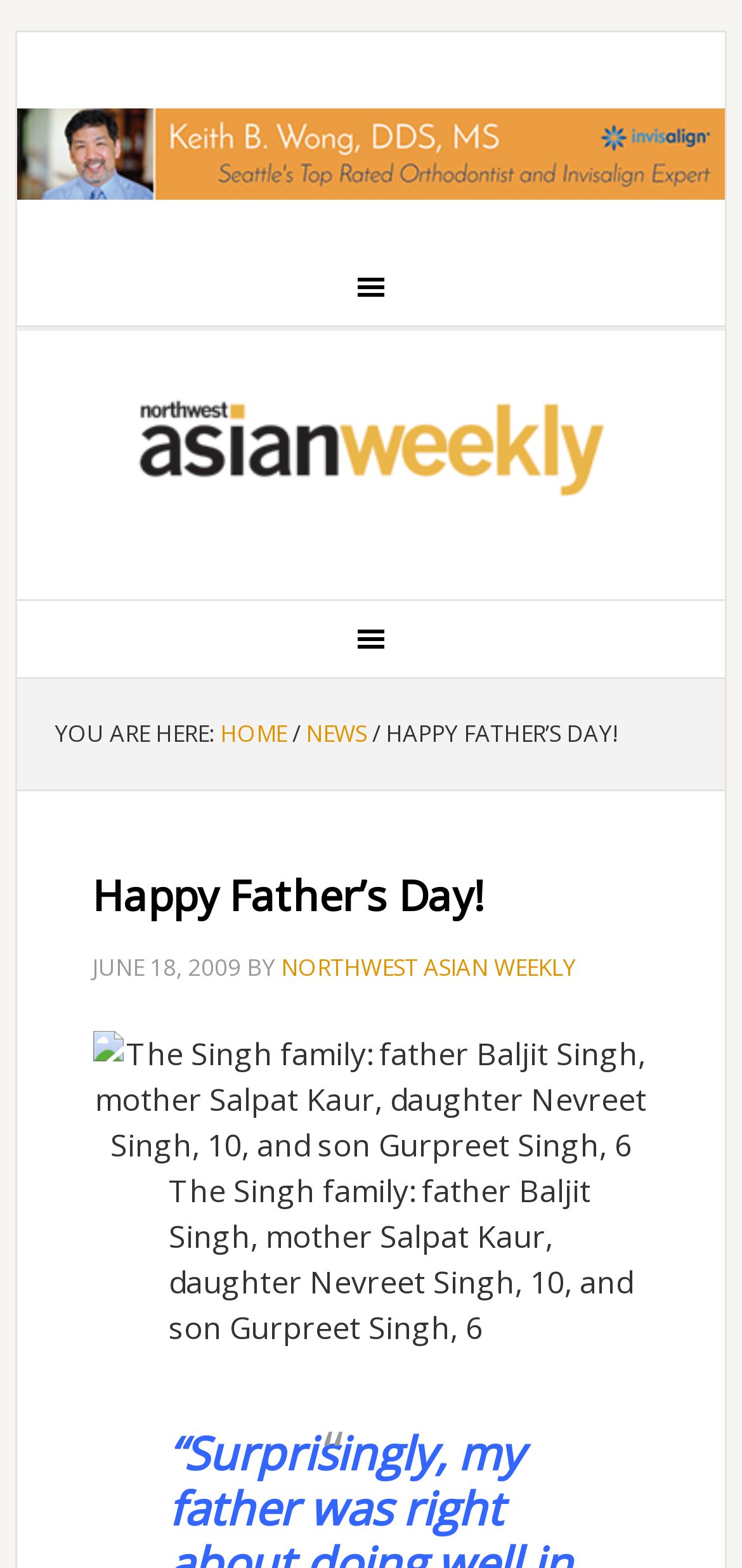Please give a one-word or short phrase response to the following question: 
What is the name of the family in the article?

The Singh family